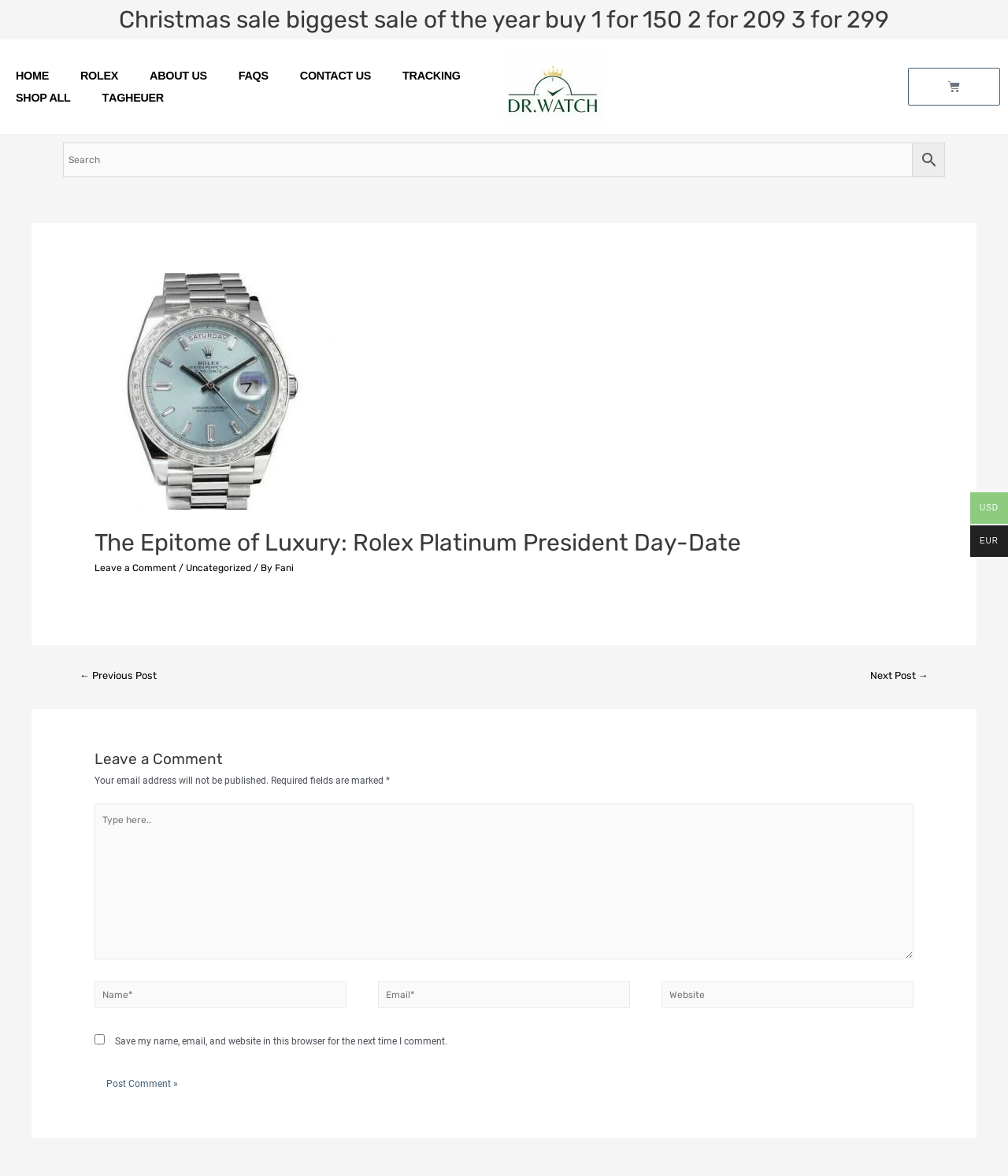How many links are in the top navigation bar?
Based on the screenshot, provide your answer in one word or phrase.

6